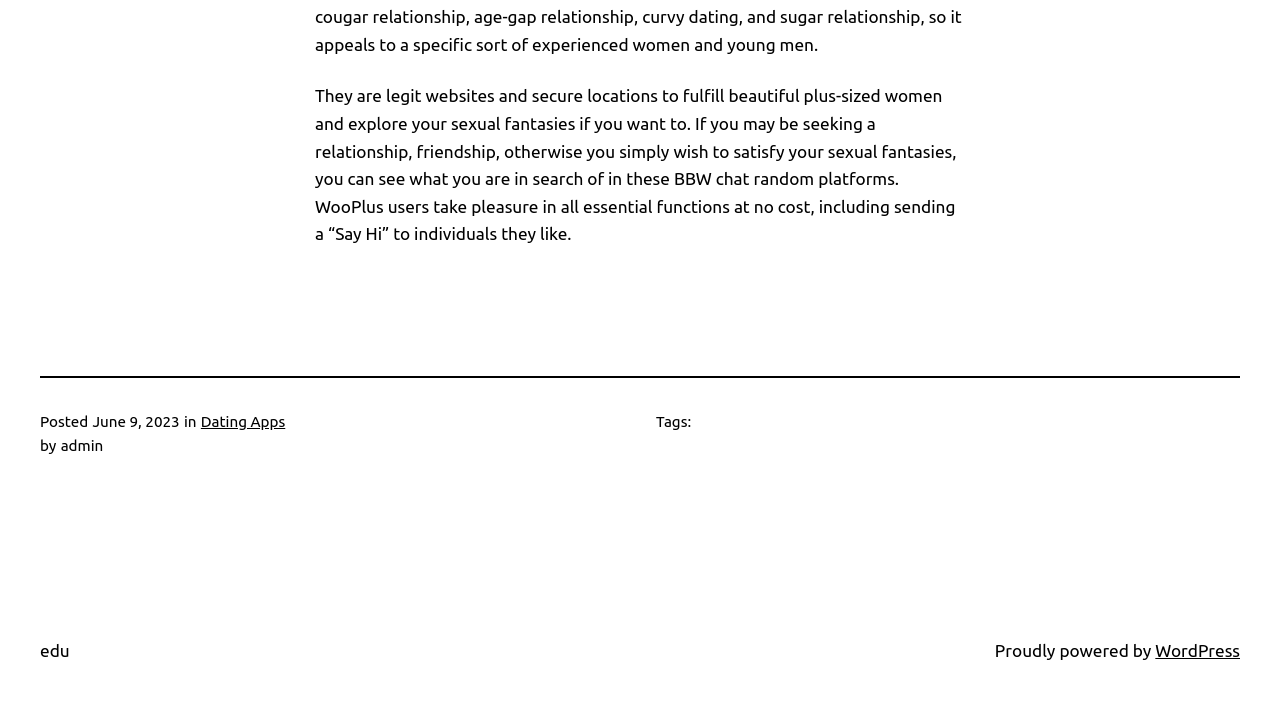Answer the question in one word or a short phrase:
What is the purpose of WooPlus?

BBW chat random platform